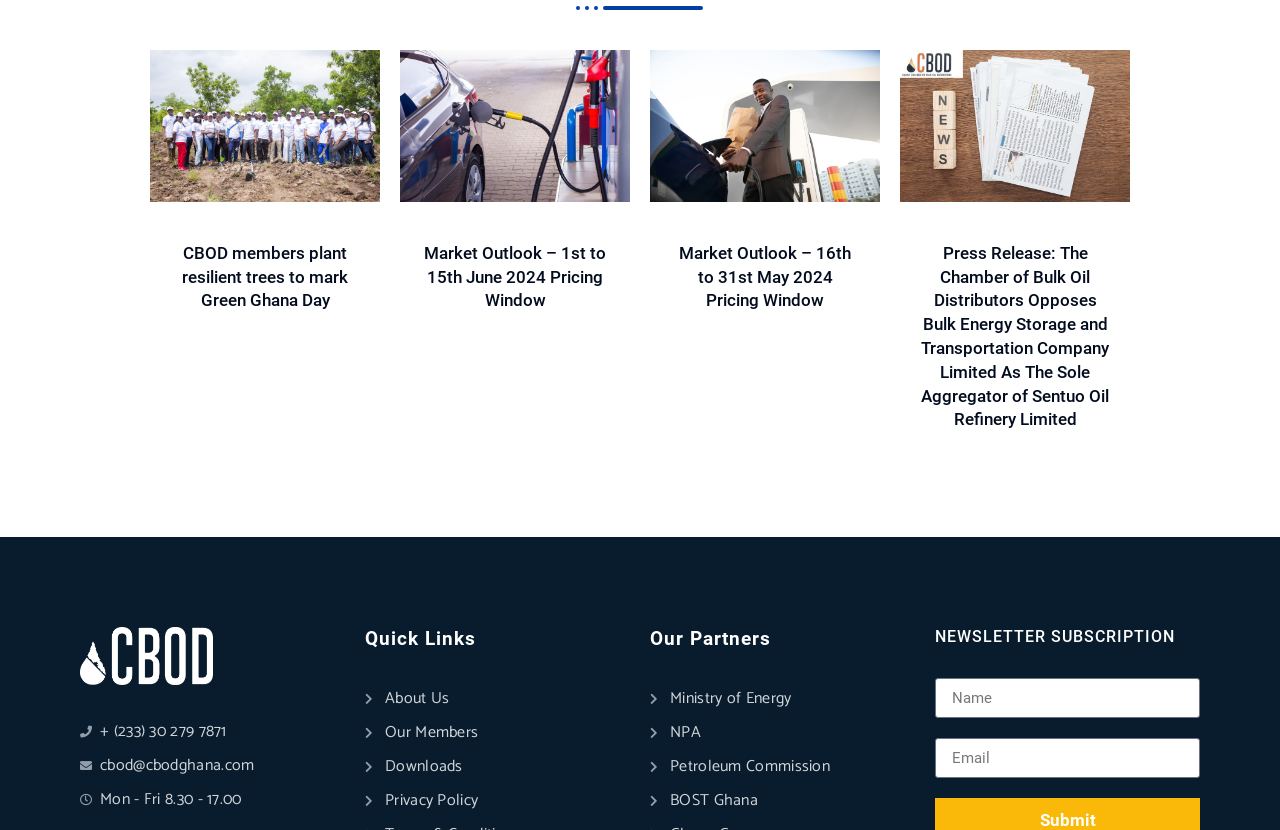Please find the bounding box coordinates of the element that you should click to achieve the following instruction: "Check the 'Our Partners' section". The coordinates should be presented as four float numbers between 0 and 1: [left, top, right, bottom].

[0.508, 0.756, 0.715, 0.785]